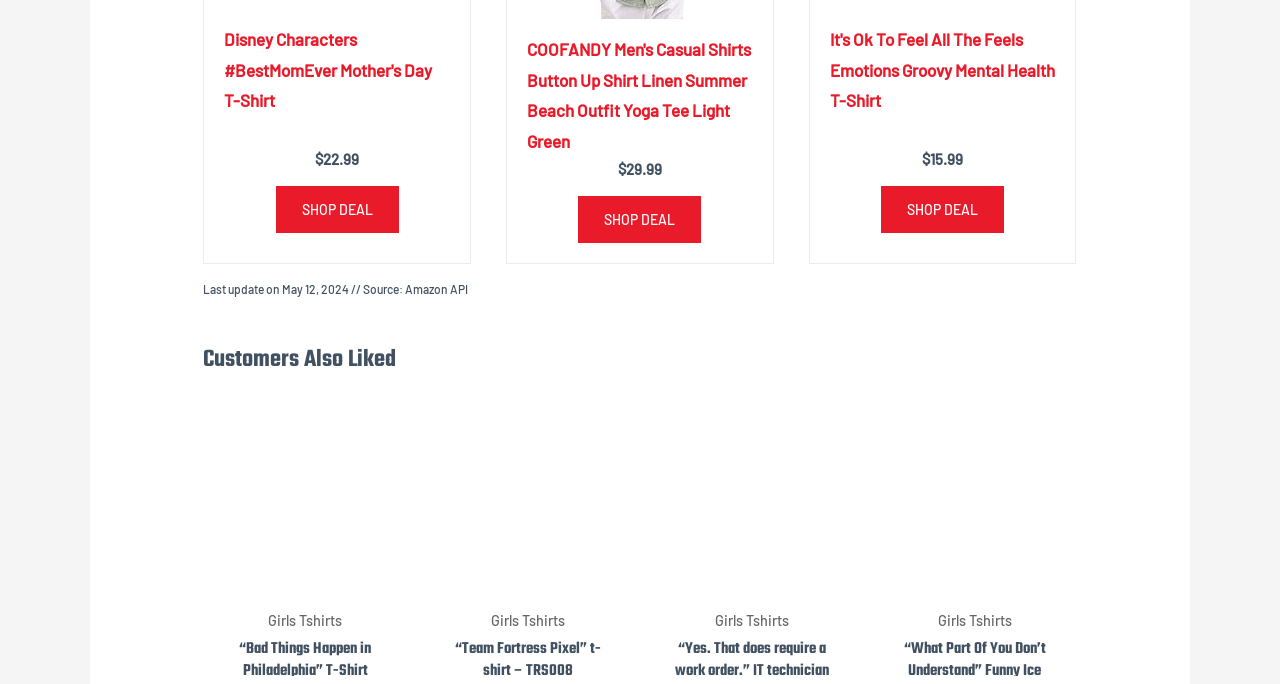How many 'Quick View' links are there on this page?
Answer briefly with a single word or phrase based on the image.

4